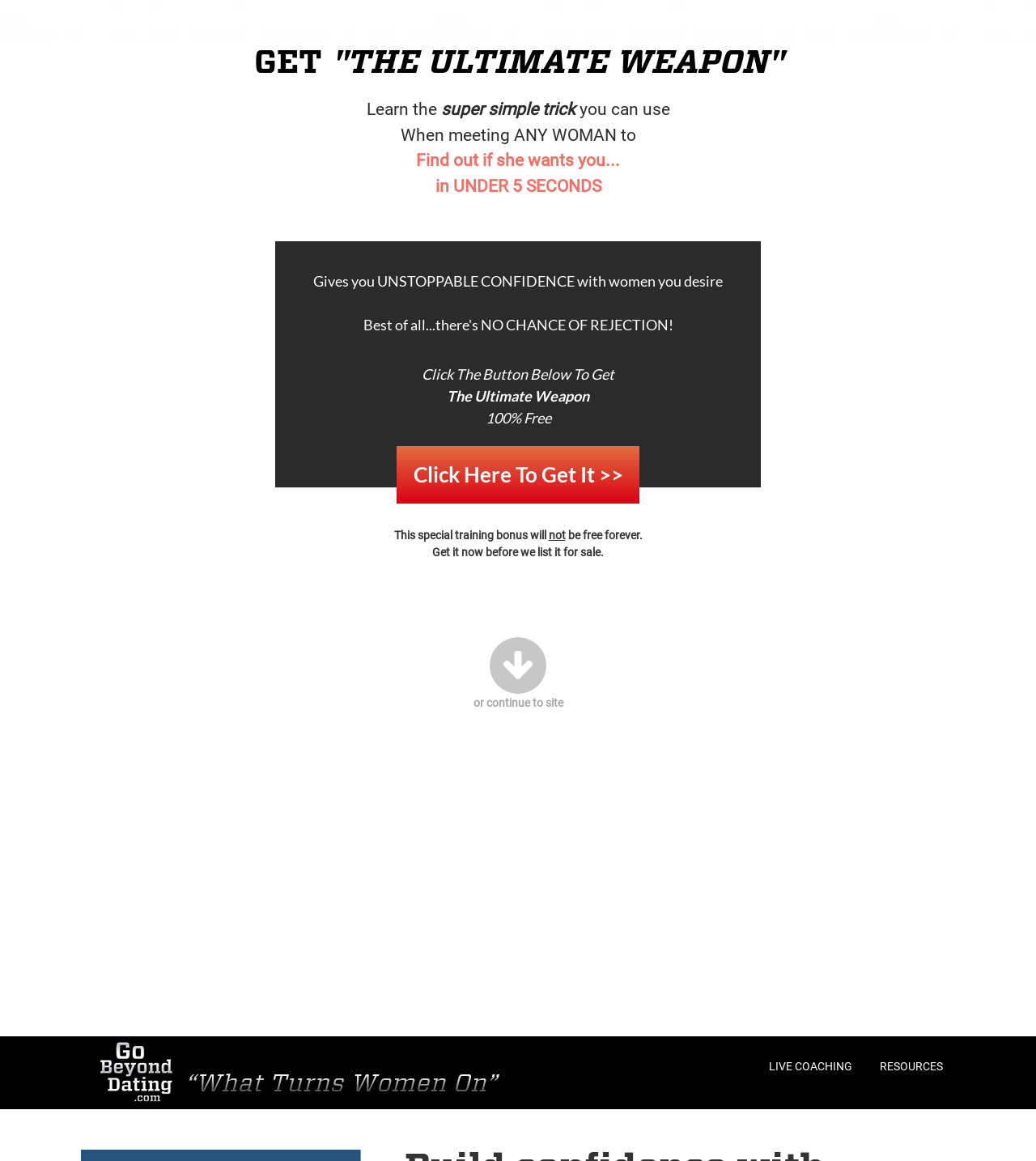Provide your answer in one word or a succinct phrase for the question: 
What is the name of the website?

Go Beyond Dating